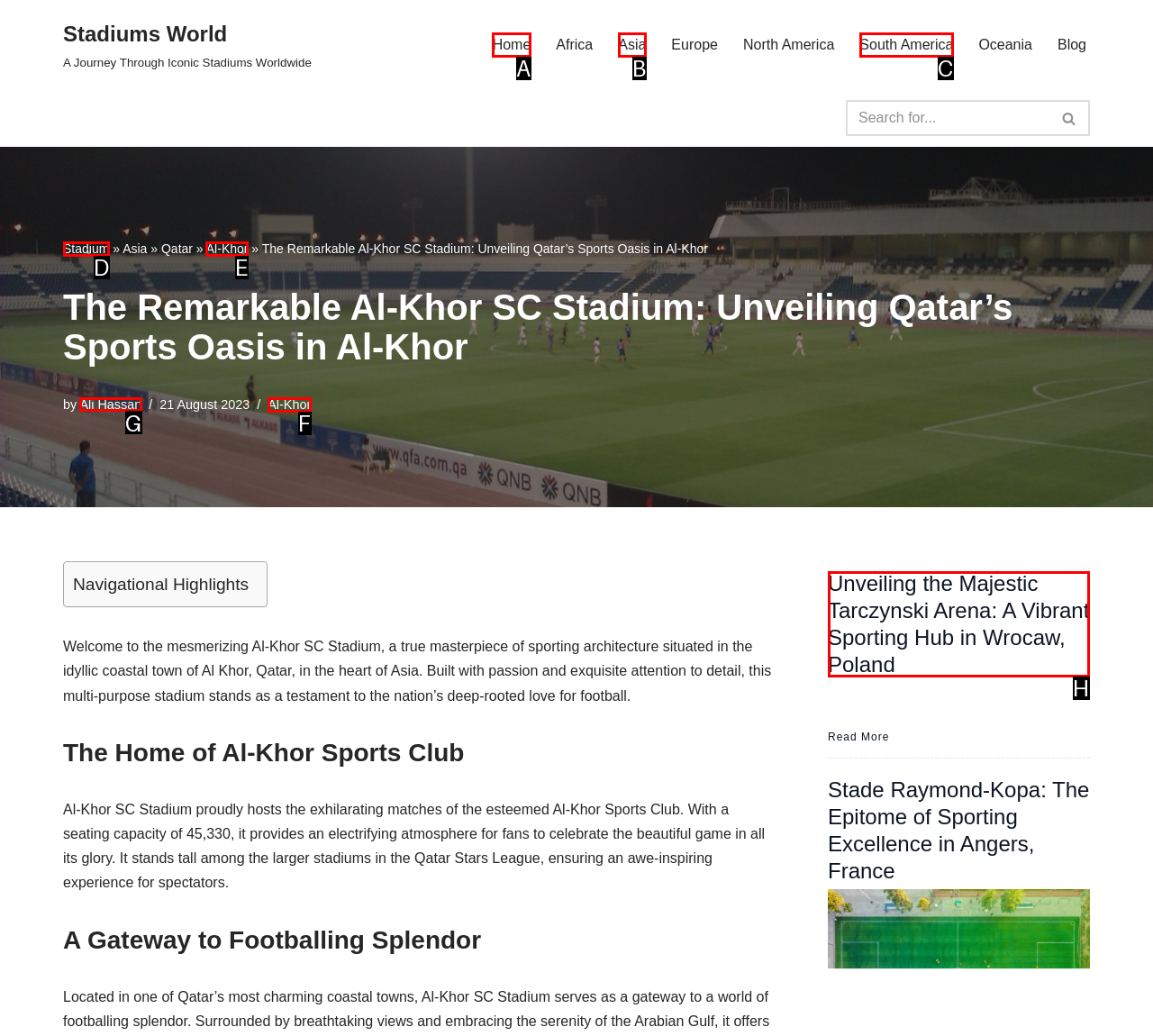Find the correct option to complete this instruction: Learn about the author. Reply with the corresponding letter.

G